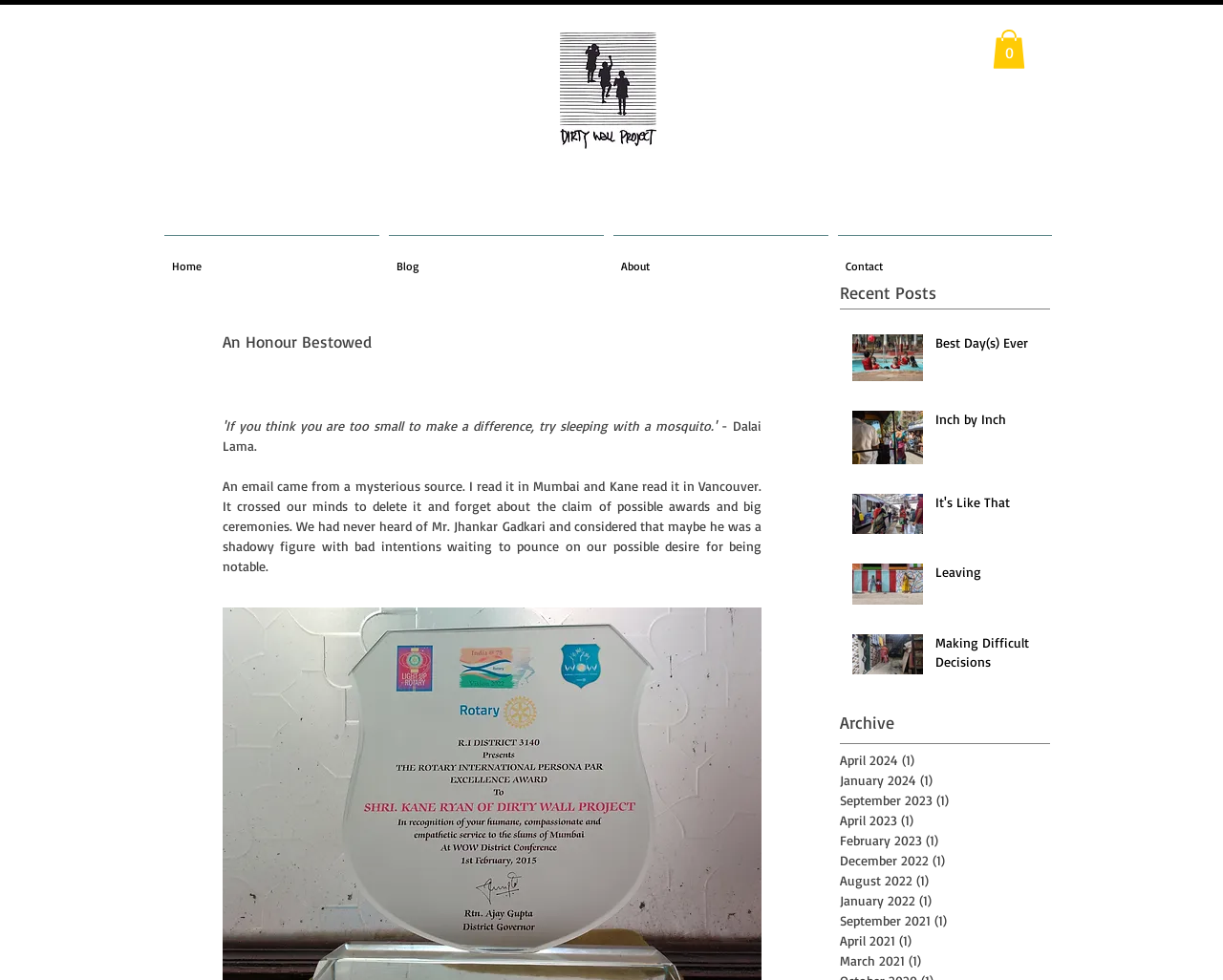How many posts are in the April 2024 archive?
Kindly give a detailed and elaborate answer to the question.

The number of posts in the April 2024 archive can be found in the link element with the text 'April 2024 1 post' which is located in the region with the heading 'Archive'.